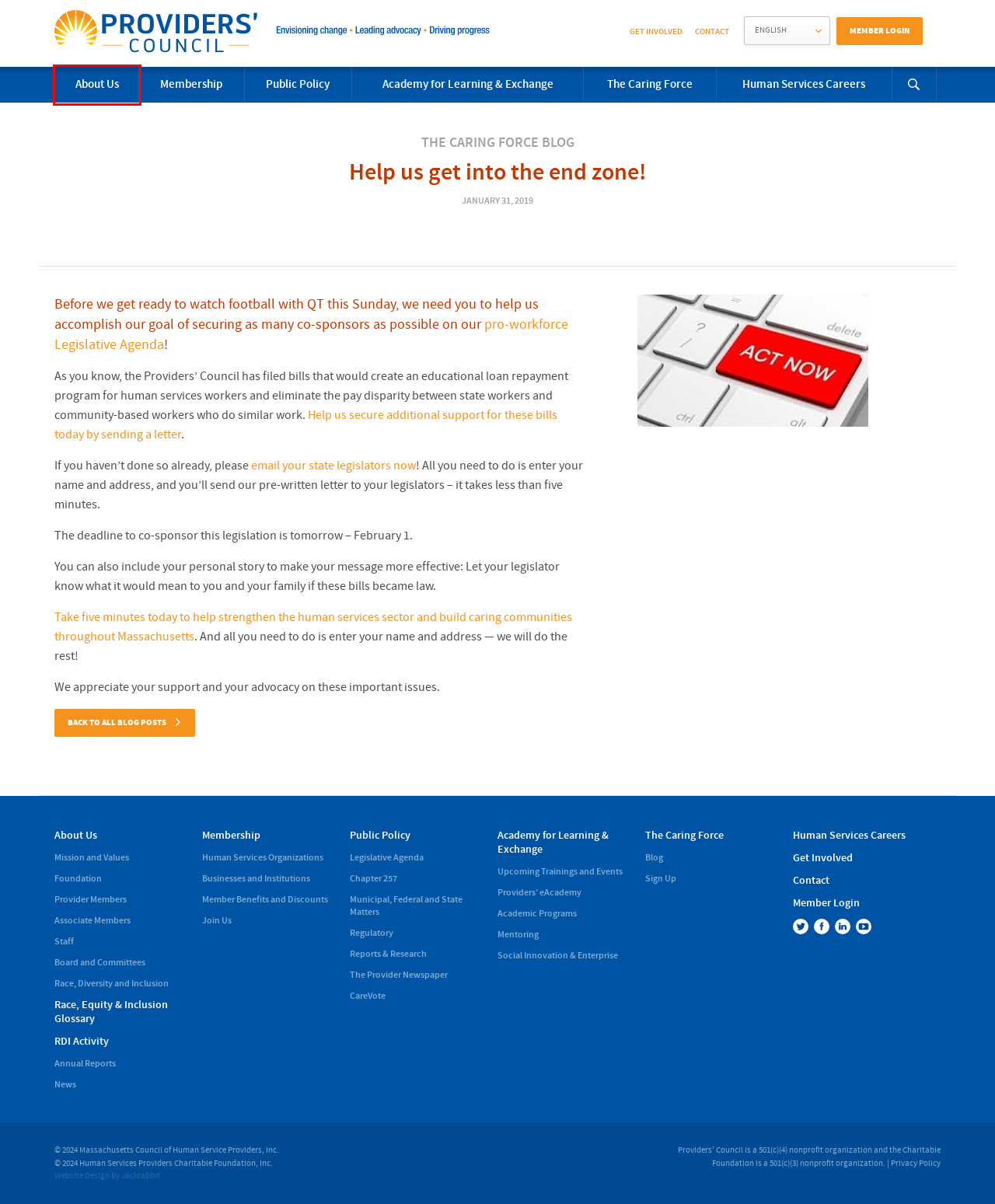Examine the screenshot of a webpage with a red bounding box around a UI element. Your task is to identify the webpage description that best corresponds to the new webpage after clicking the specified element. The given options are:
A. Member Login | Providers' Council
B. Associate Members | Providers' Council
C. Annual Reports | Providers' Council
D. About Us | Providers' Council
E. Council efforts on regulatory matters | Providers' Council
F. Mission and Values | Providers' Council
G. Race, Equity & Inclusion Glossary | Providers' Council
H. Social Innovation & Enterprise | Providers' Council

D